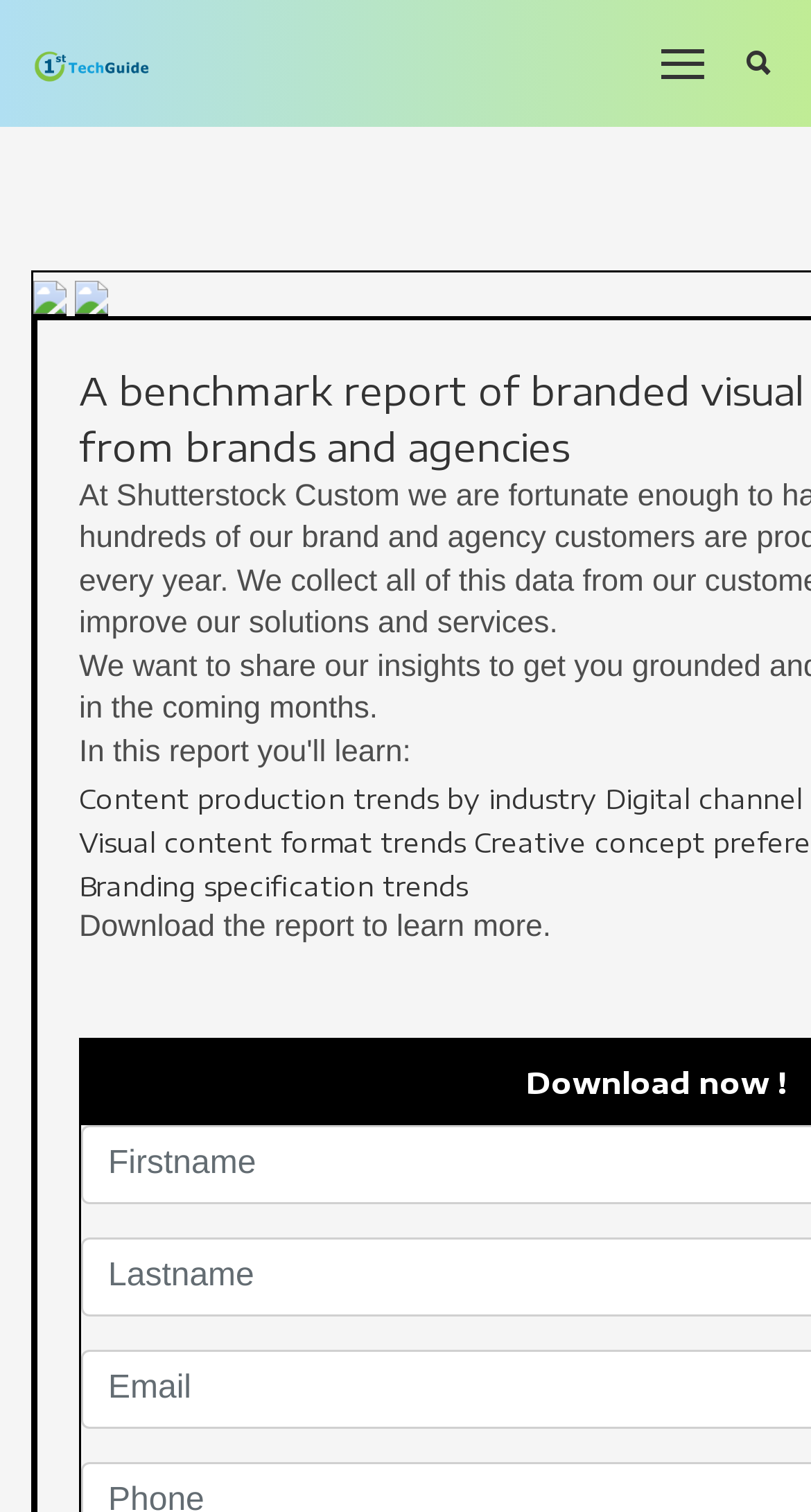Generate a thorough caption that explains the contents of the webpage.

The webpage is titled "1stechguide" and features a logo at the top left corner, which is an image with a link. To the right of the logo, there is a search bar with a placeholder text "Search here" and a search button with a magnifying glass icon. 

At the top right corner, there are two icons, one with a bell symbol and another with an envelope symbol, both of which are links. 

Below the search bar, there are two small images, one next to the other, without any descriptions. 

The main content of the webpage is divided into sections, with headings that describe trends in content production, visual content formats, and branding specifications, respectively. 

Below these headings, there is a call-to-action text "Download the report to learn more." followed by a prominent "Download now!" button at the bottom right corner of the page.